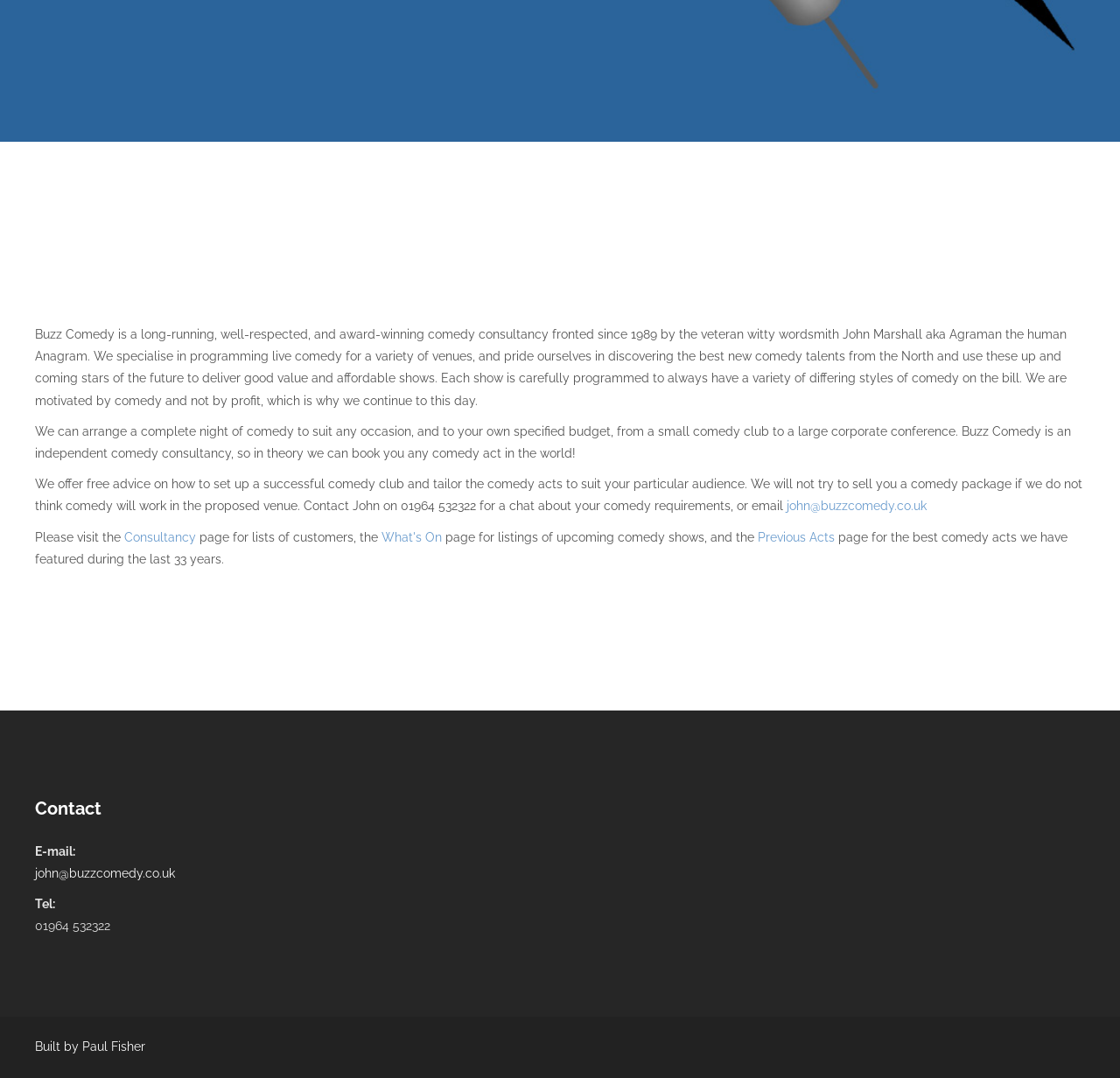Give a concise answer using only one word or phrase for this question:
What is the phone number to contact John?

01964 532322